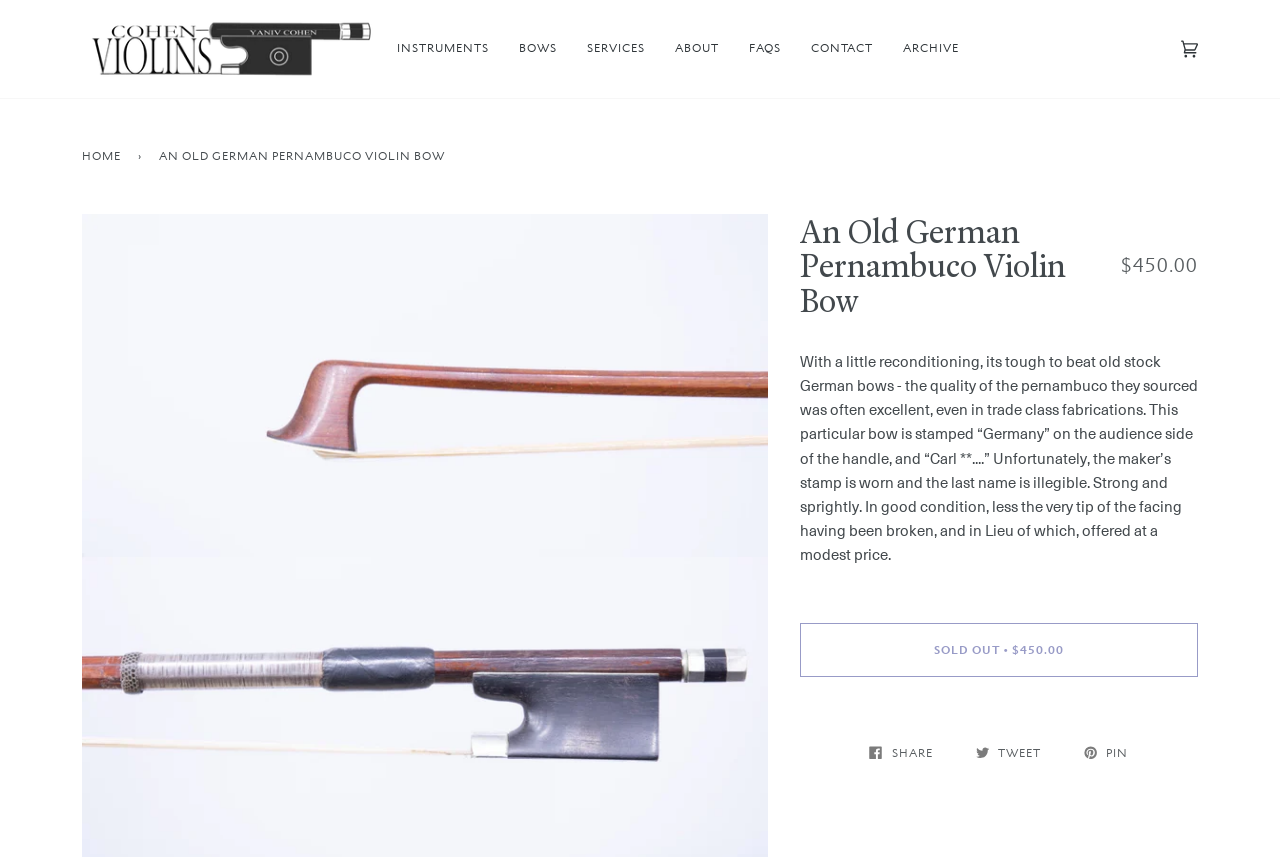Could you indicate the bounding box coordinates of the region to click in order to complete this instruction: "Click on the 'INSTRUMENTS' link".

[0.298, 0.0, 0.394, 0.115]